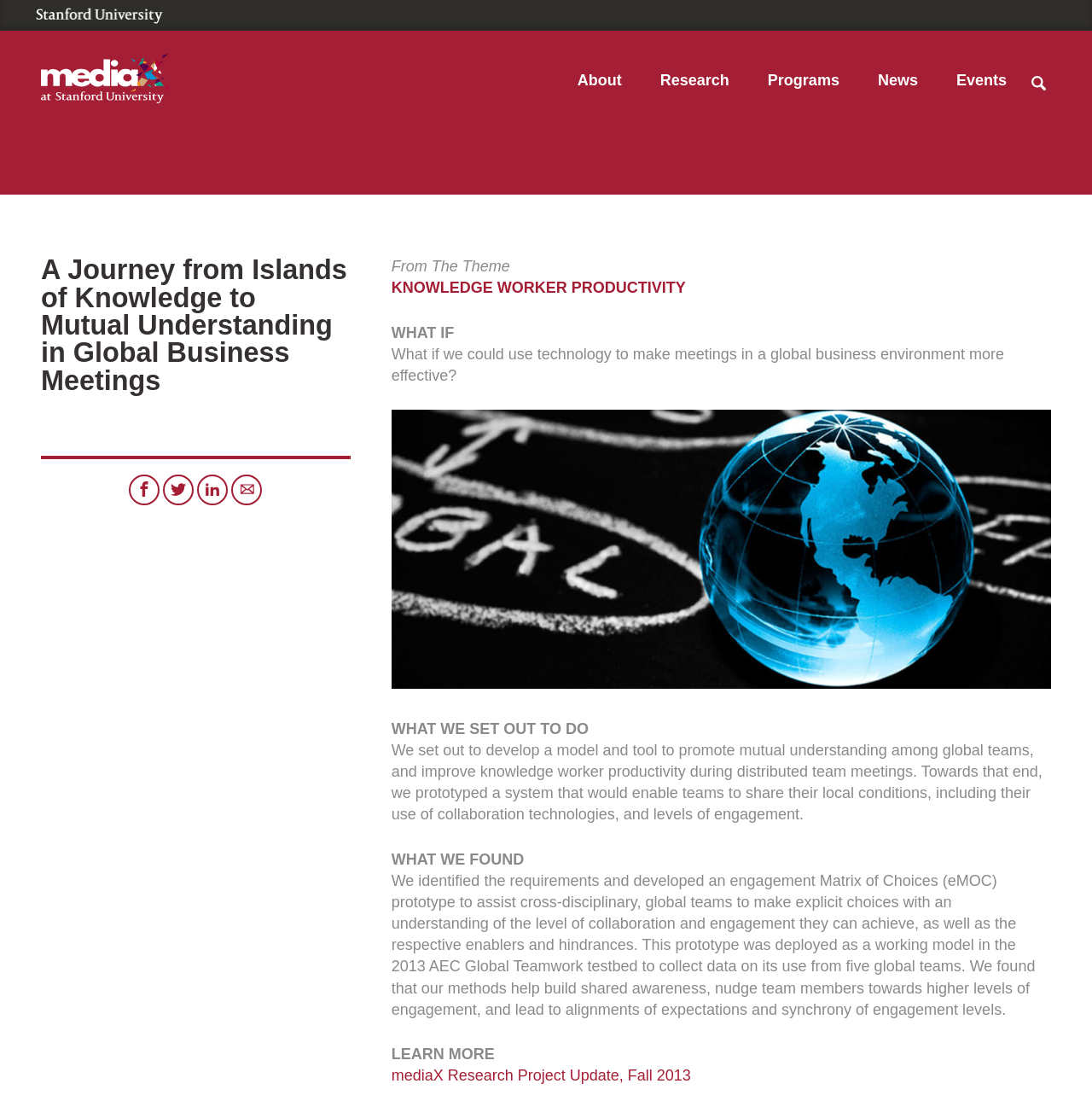Identify the bounding box of the HTML element described as: "KNOWLEDGE WORKER PRODUCTIVITY".

[0.358, 0.252, 0.628, 0.268]